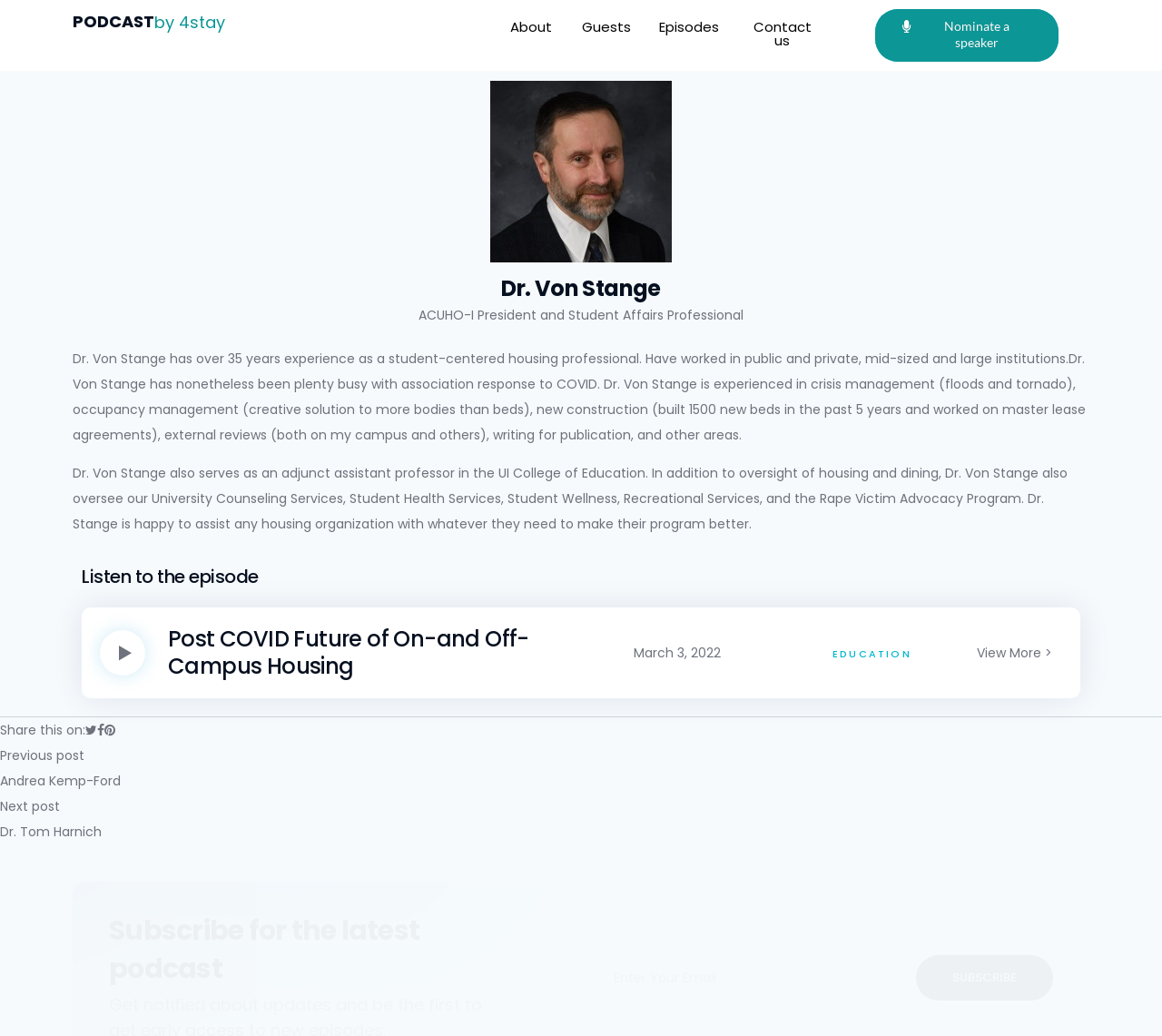Determine the bounding box coordinates for the UI element with the following description: "name="EMAIL" placeholder="Enter Your Email"". The coordinates should be four float numbers between 0 and 1, represented as [left, top, right, bottom].

[0.512, 0.922, 0.906, 0.965]